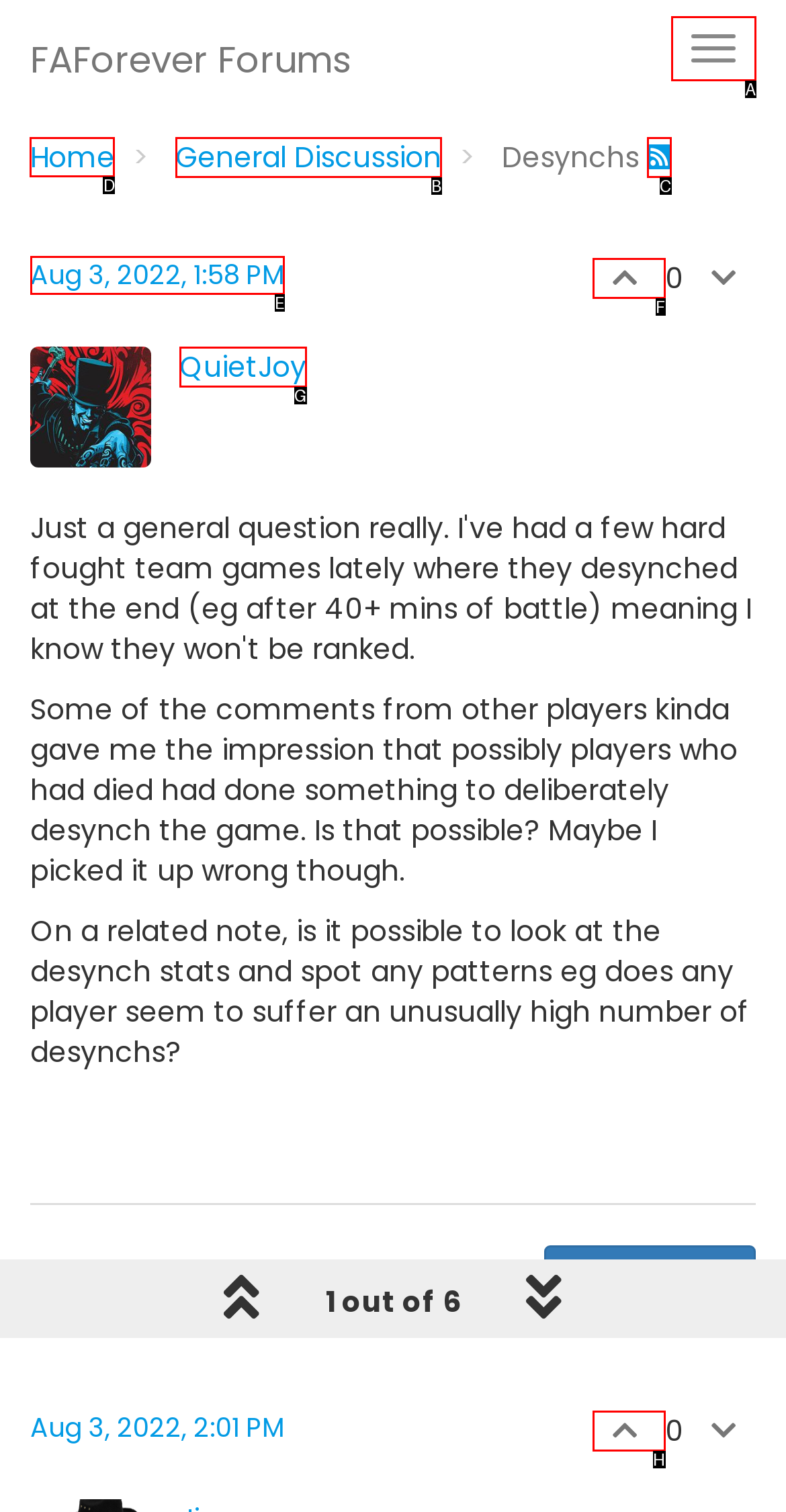Select the letter of the UI element that matches this task: Click on 'Замена обивочного материала'
Provide the answer as the letter of the correct choice.

None